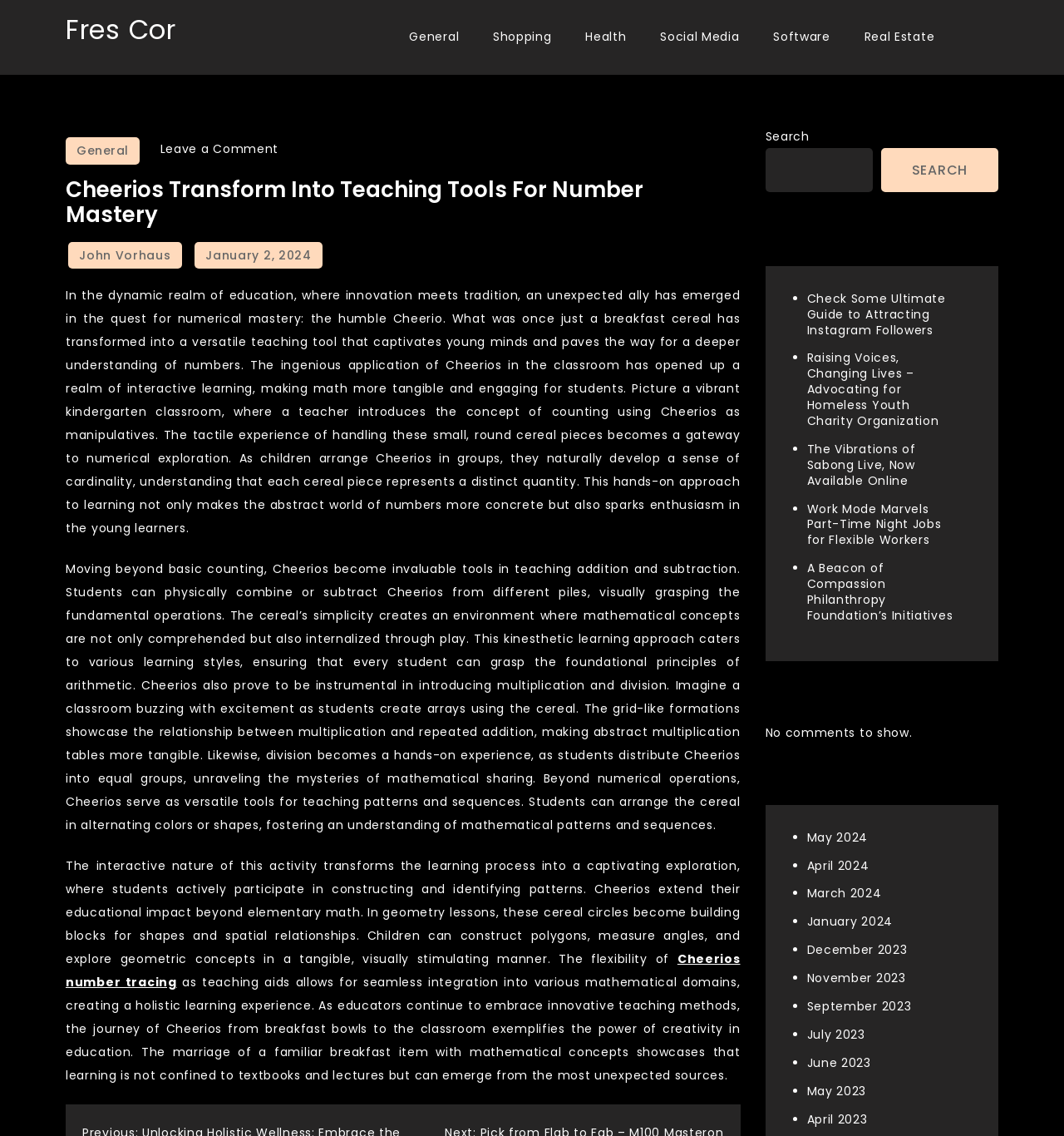Identify the bounding box coordinates of the region I need to click to complete this instruction: "Search for products".

None